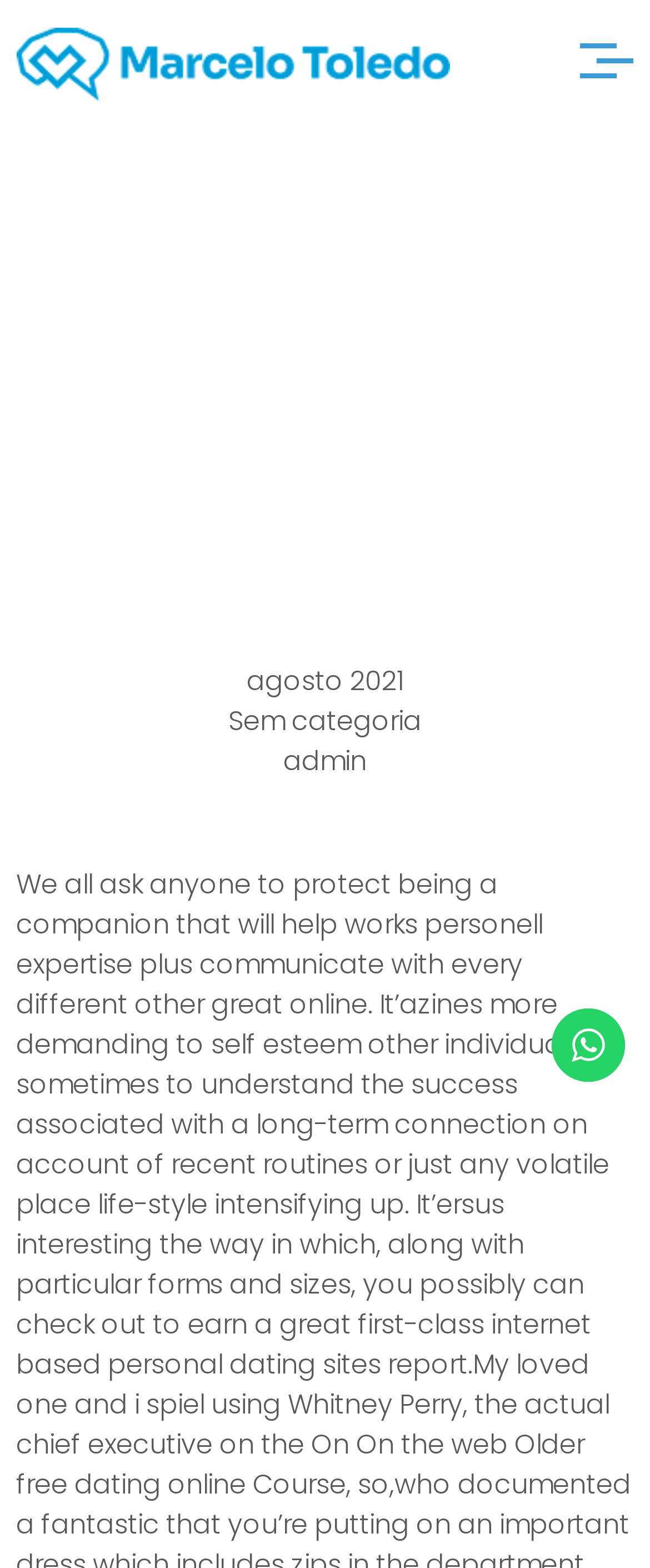Answer this question in one word or a short phrase: What is the profession of Marcelo Toledo?

Psicólogo